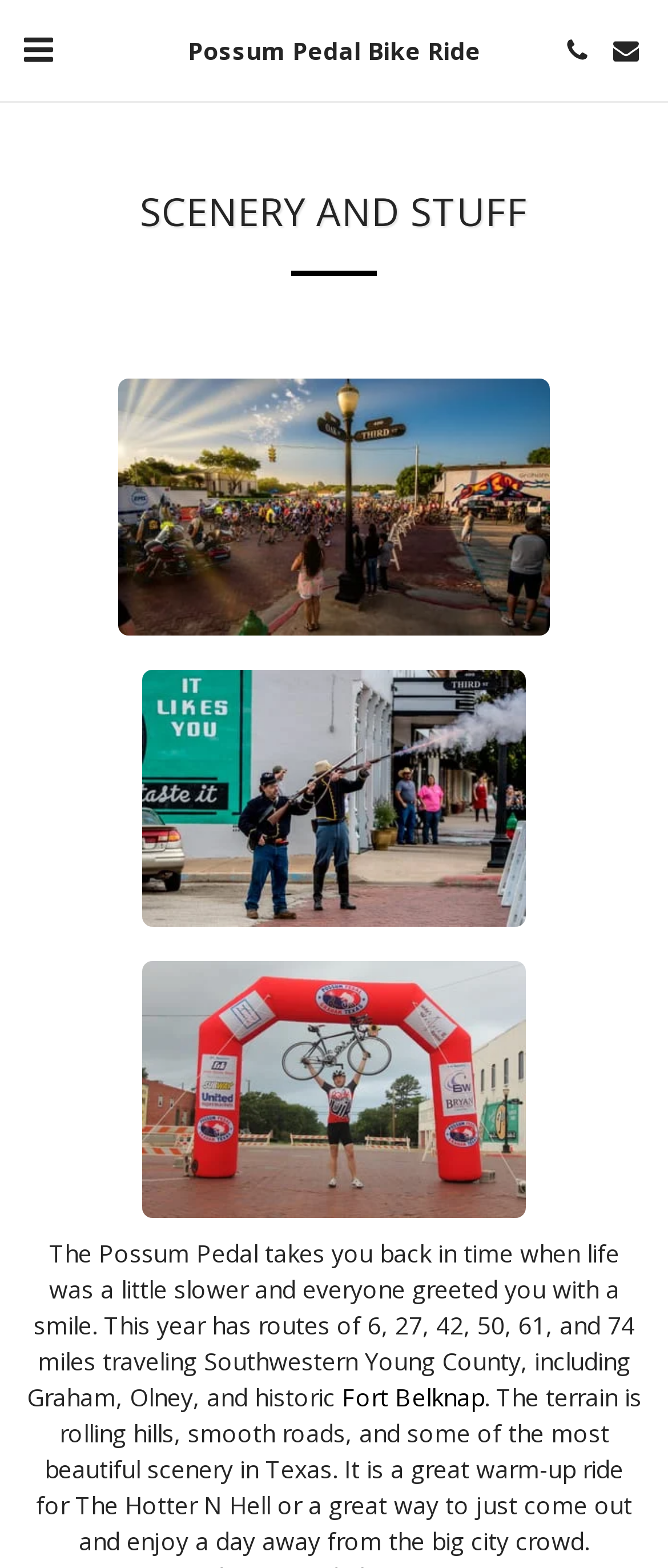What is the text of the webpage's headline?

SCENERY AND STUFF